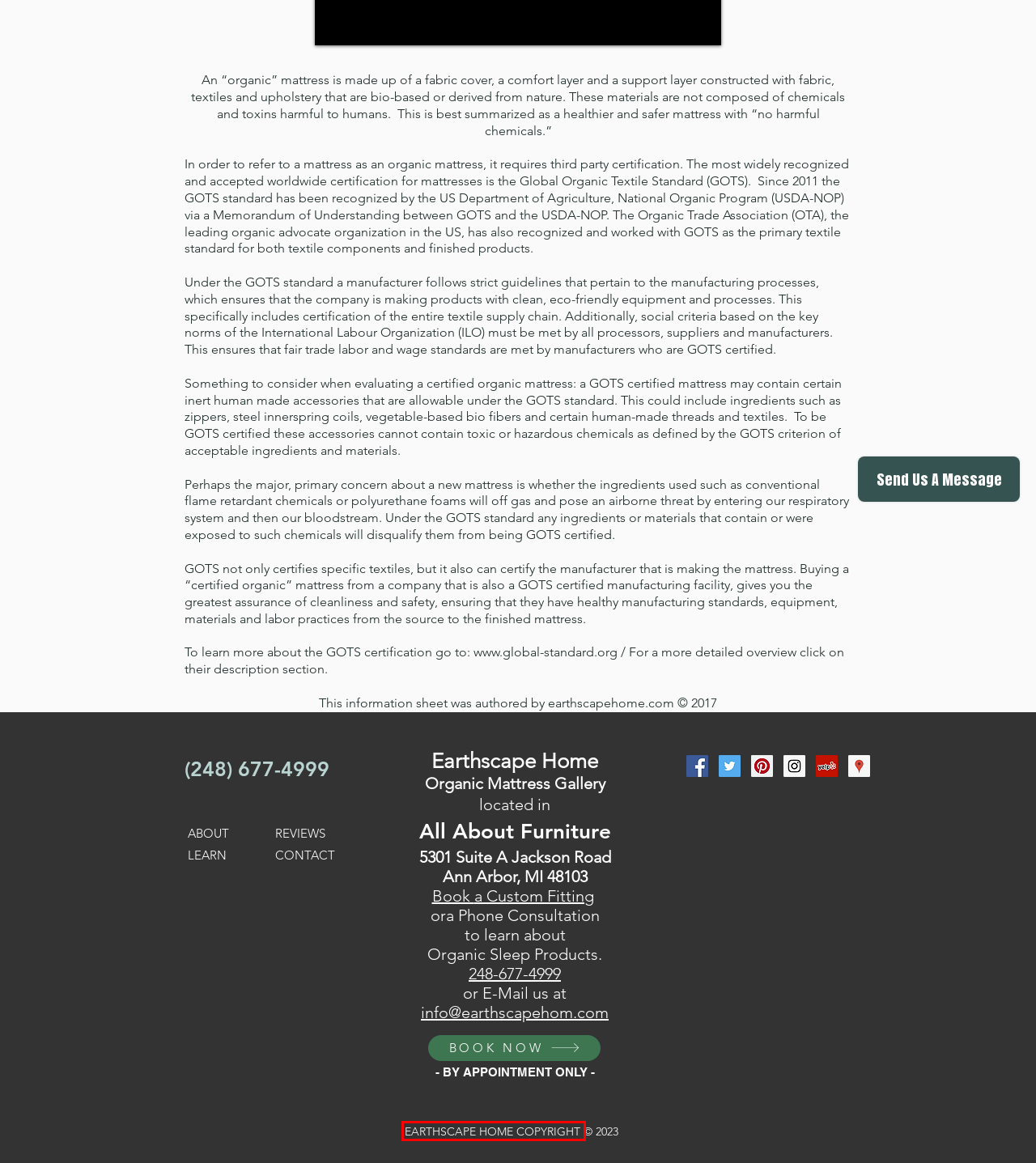You’re provided with a screenshot of a webpage that has a red bounding box around an element. Choose the best matching webpage description for the new page after clicking the element in the red box. The options are:
A. Contact
B. ABOUT | earthscape
C. Home | Earthscape Home | Royal Oak, MI
D. A Note to Our Valued Customers | earthscape
E. Home - GOTS - Global Organic Textile Standard
F. BOOK ONLINE | earthscape
G. LEARN | earthscape
H. REVIEWS | earthscape

D